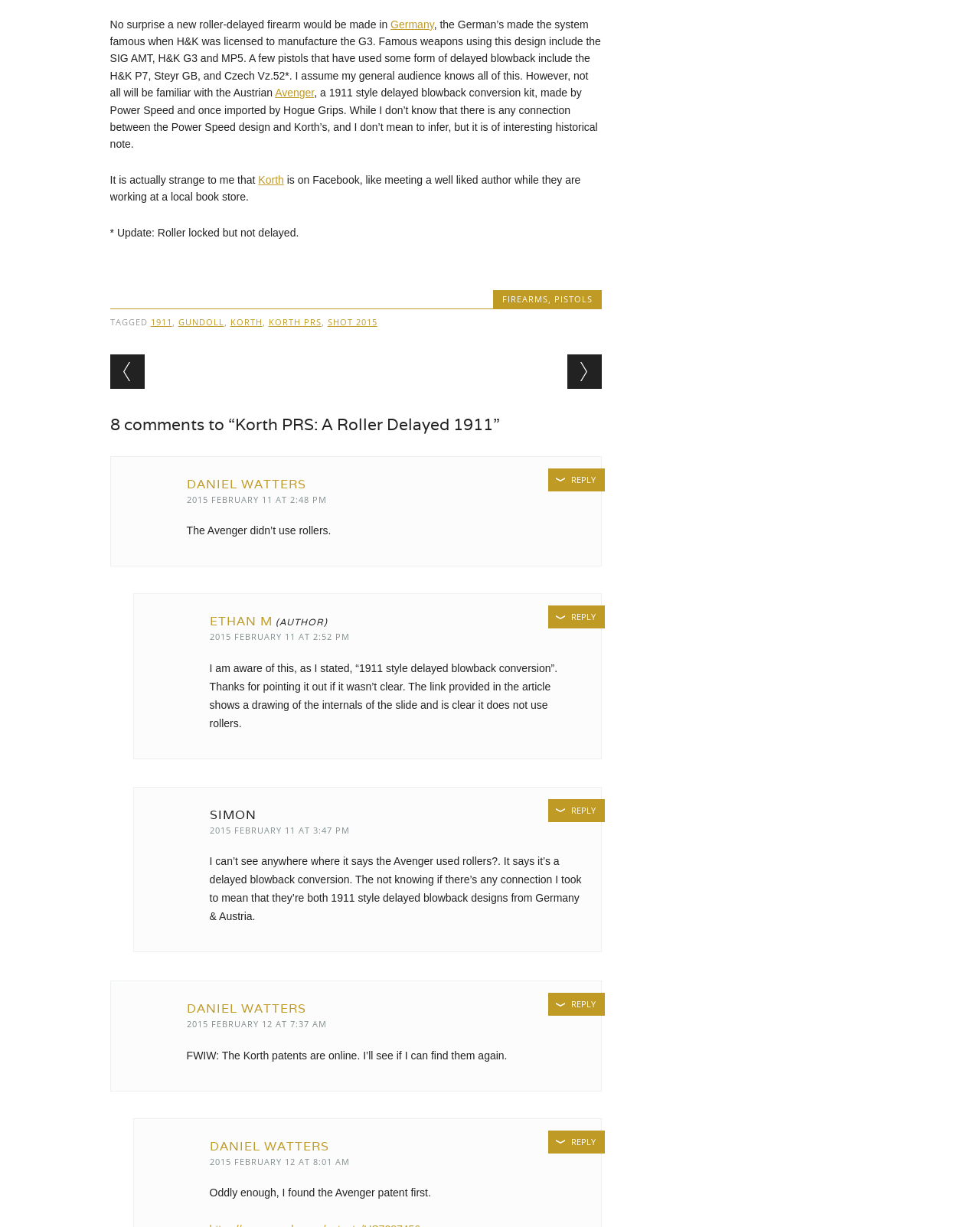Carefully observe the image and respond to the question with a detailed answer:
What is the name of the author of the article?

The author of the article is not explicitly mentioned in the webpage. Although there are names mentioned in the comments section, they are not attributed to the author of the article.